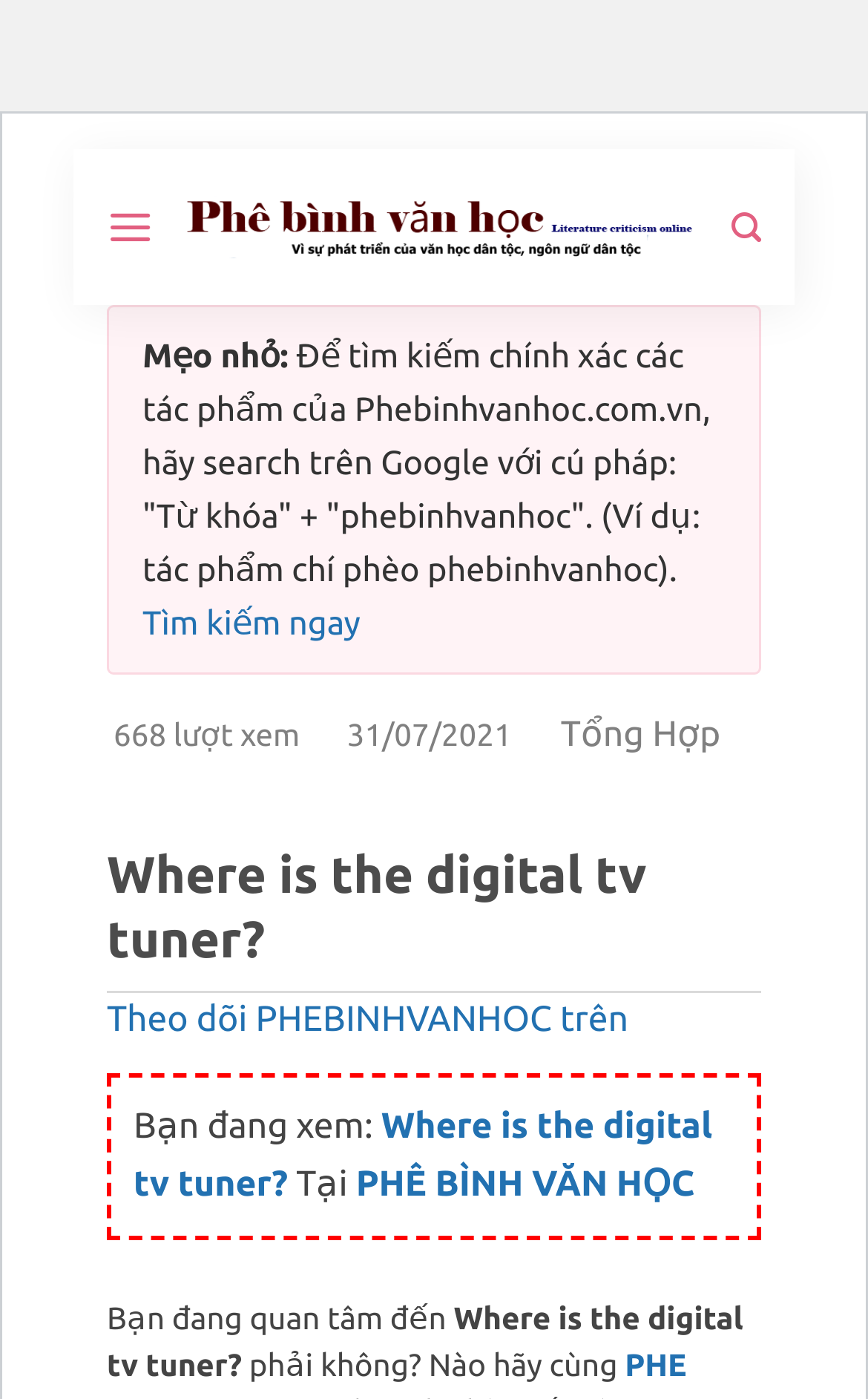Please identify the bounding box coordinates of the element I need to click to follow this instruction: "Search for something".

[0.842, 0.134, 0.877, 0.191]